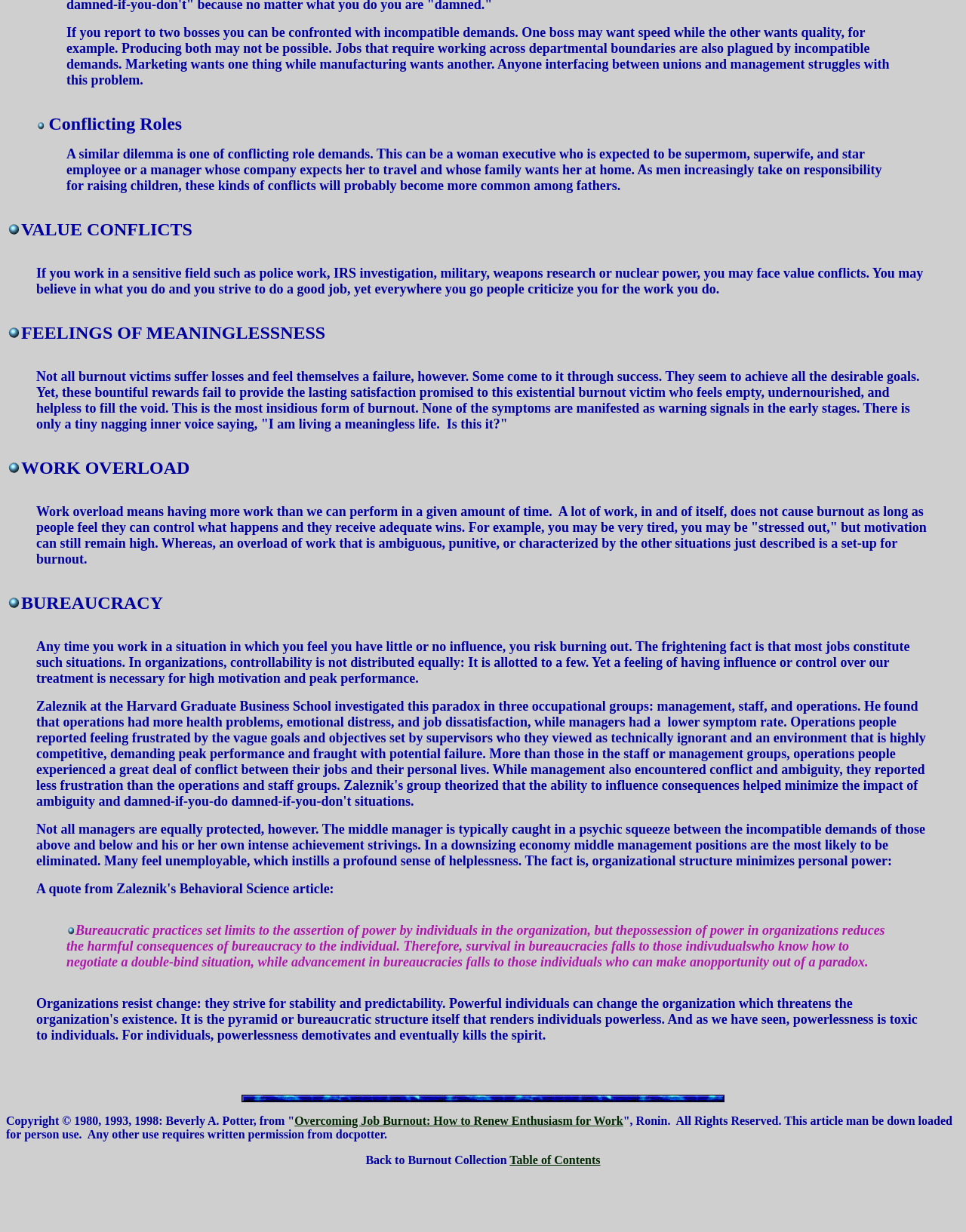What is conflicting role demands?
Based on the visual details in the image, please answer the question thoroughly.

Based on the webpage content, conflicting role demands refer to a situation where an individual is expected to fulfill multiple roles that have conflicting expectations, such as a woman executive who is expected to be a supermom, superwife, and star employee, or a manager who is expected to travel for work while their family wants them to be at home.